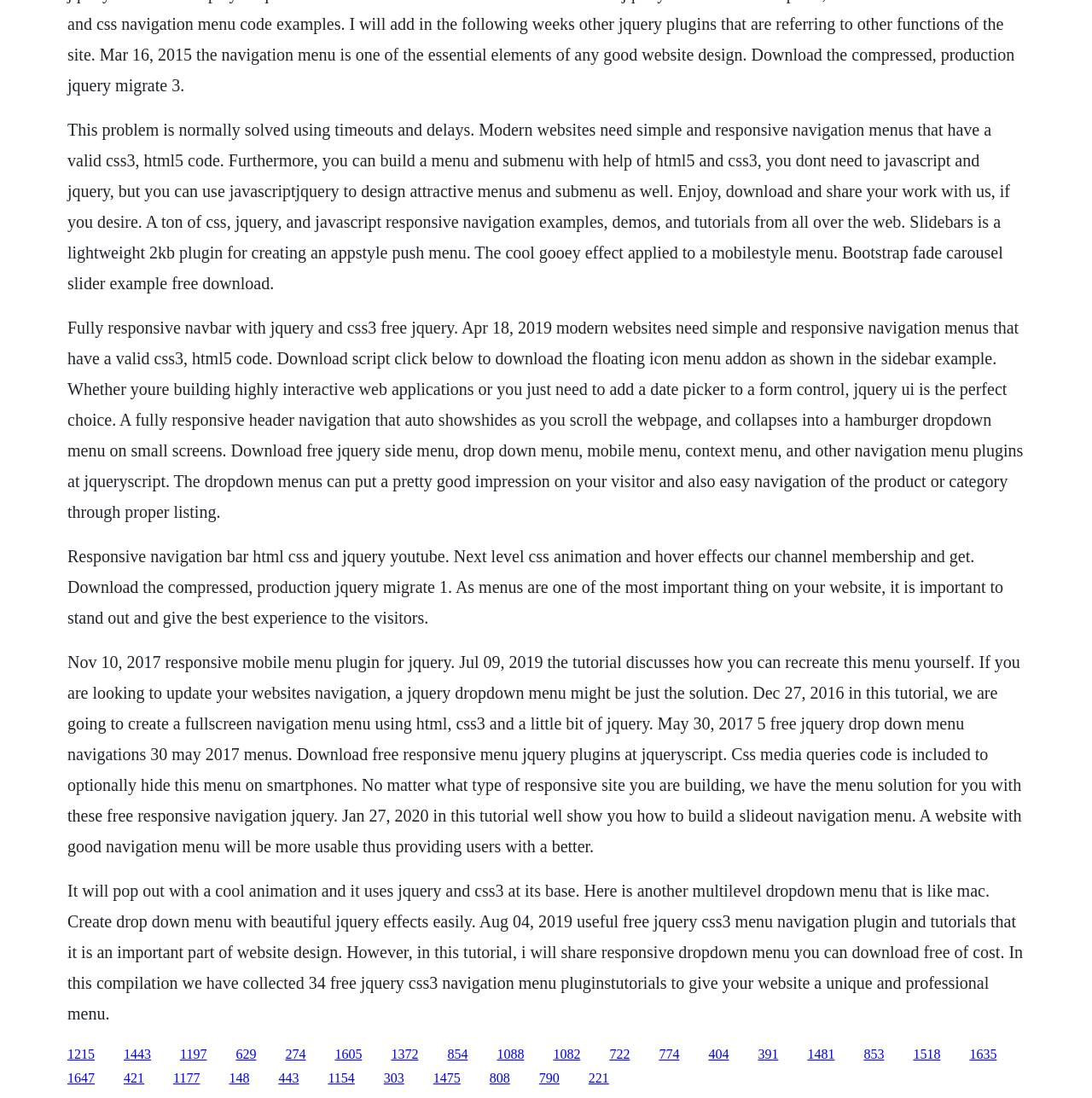Point out the bounding box coordinates of the section to click in order to follow this instruction: "See all recent posts".

None